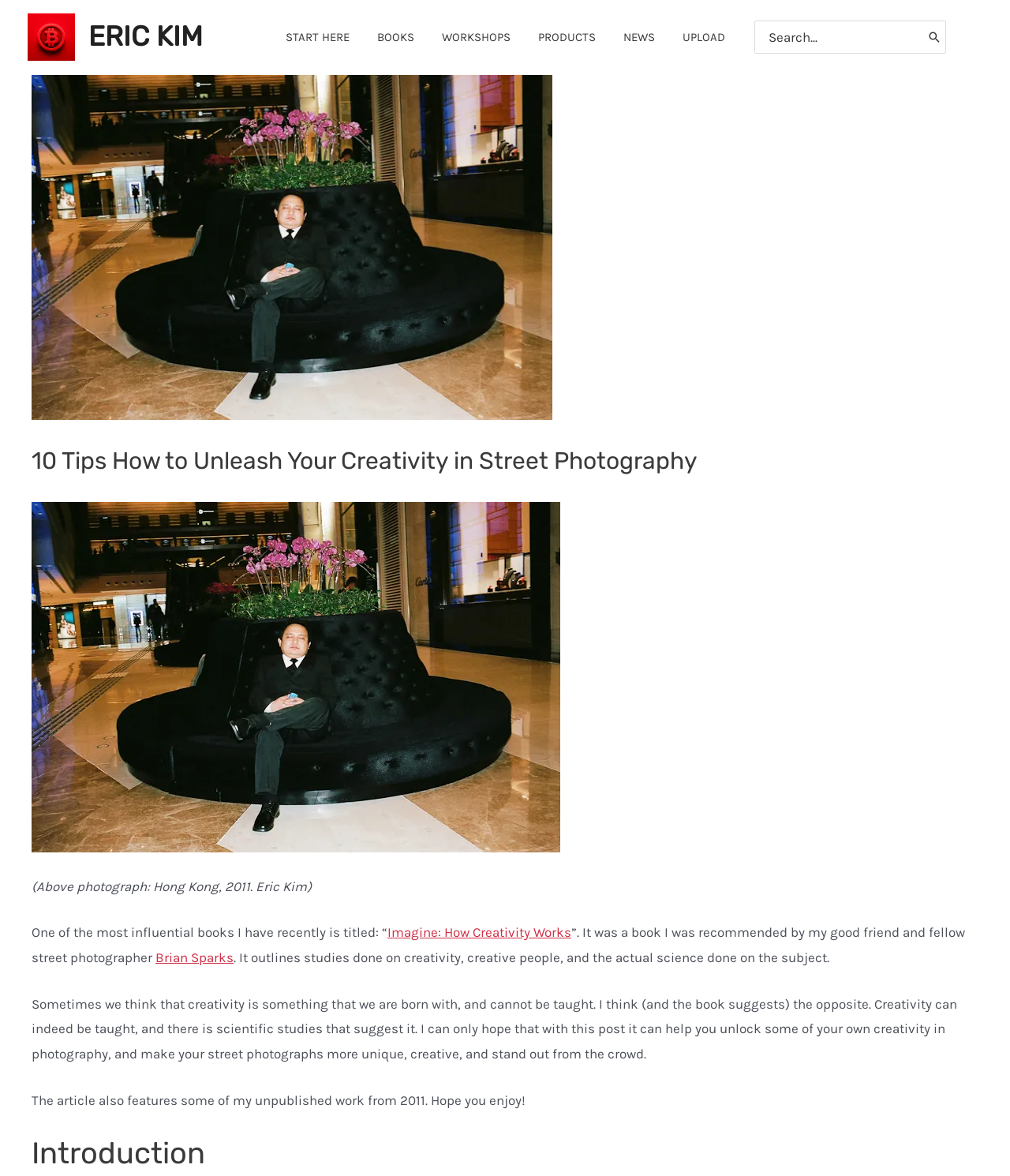What is the title of the article?
Answer the question with a thorough and detailed explanation.

I determined the title of the article by looking at the heading element with the text '10 Tips How to Unleash Your Creativity in Street Photography' which is a prominent element on the webpage.